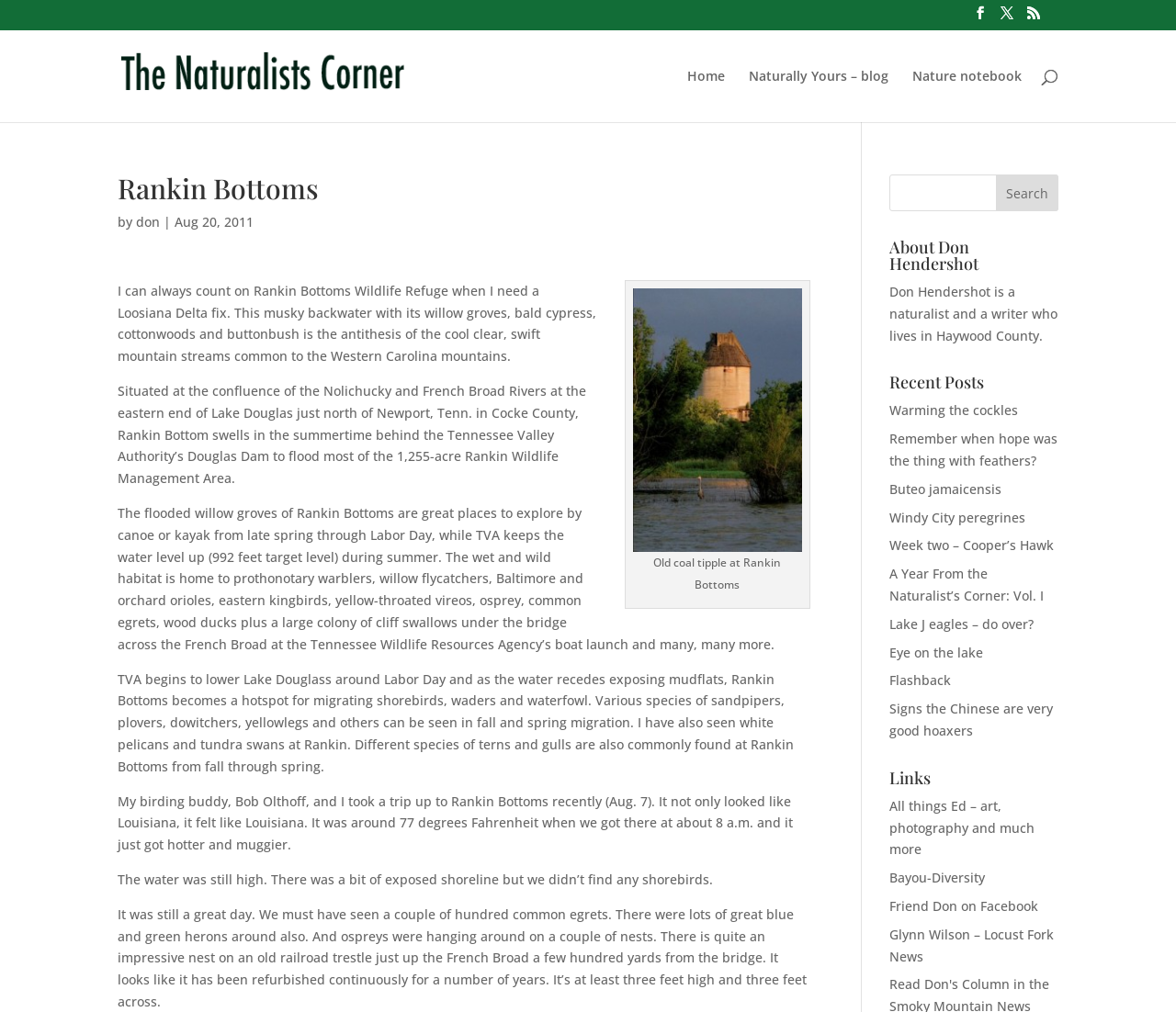What is the name of the author of the article?
Answer briefly with a single word or phrase based on the image.

Don Hendershot